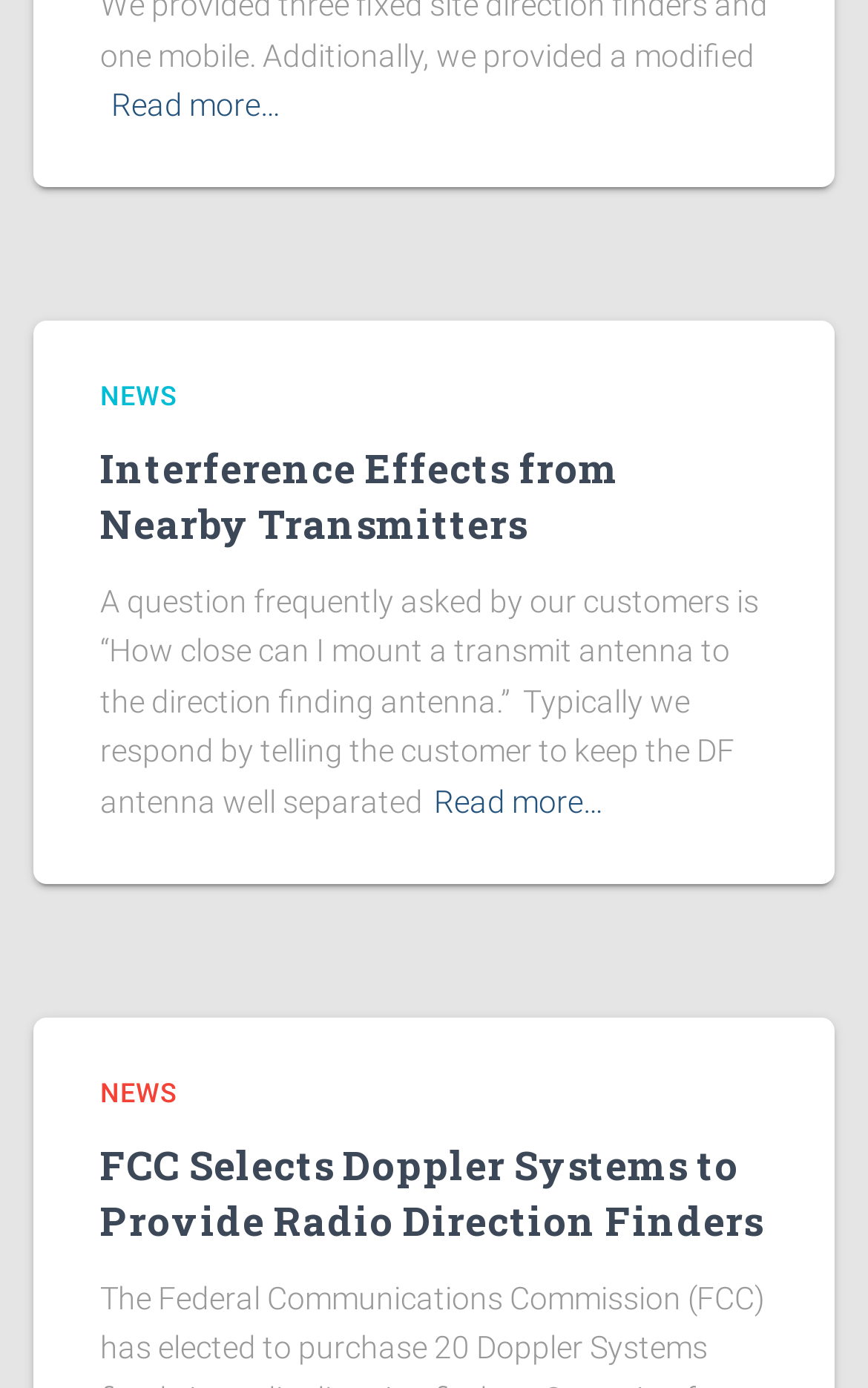Find the bounding box coordinates for the UI element whose description is: "News". The coordinates should be four float numbers between 0 and 1, in the format [left, top, right, bottom].

[0.115, 0.274, 0.203, 0.296]